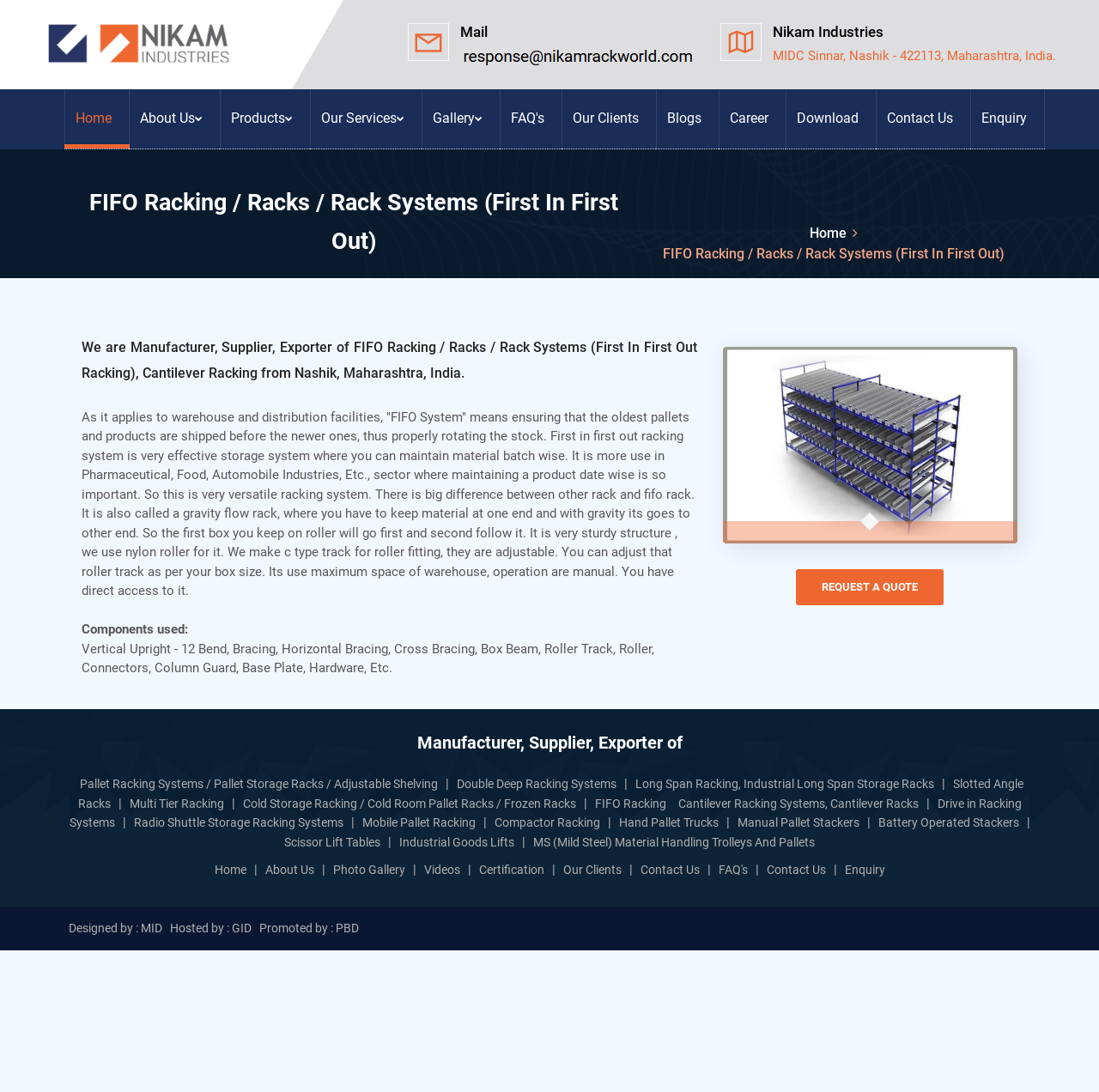Locate the bounding box coordinates of the clickable area to execute the instruction: "View the 'FIFO Racking / Racks / Rack Systems' page". Provide the coordinates as four float numbers between 0 and 1, represented as [left, top, right, bottom].

[0.062, 0.168, 0.581, 0.239]